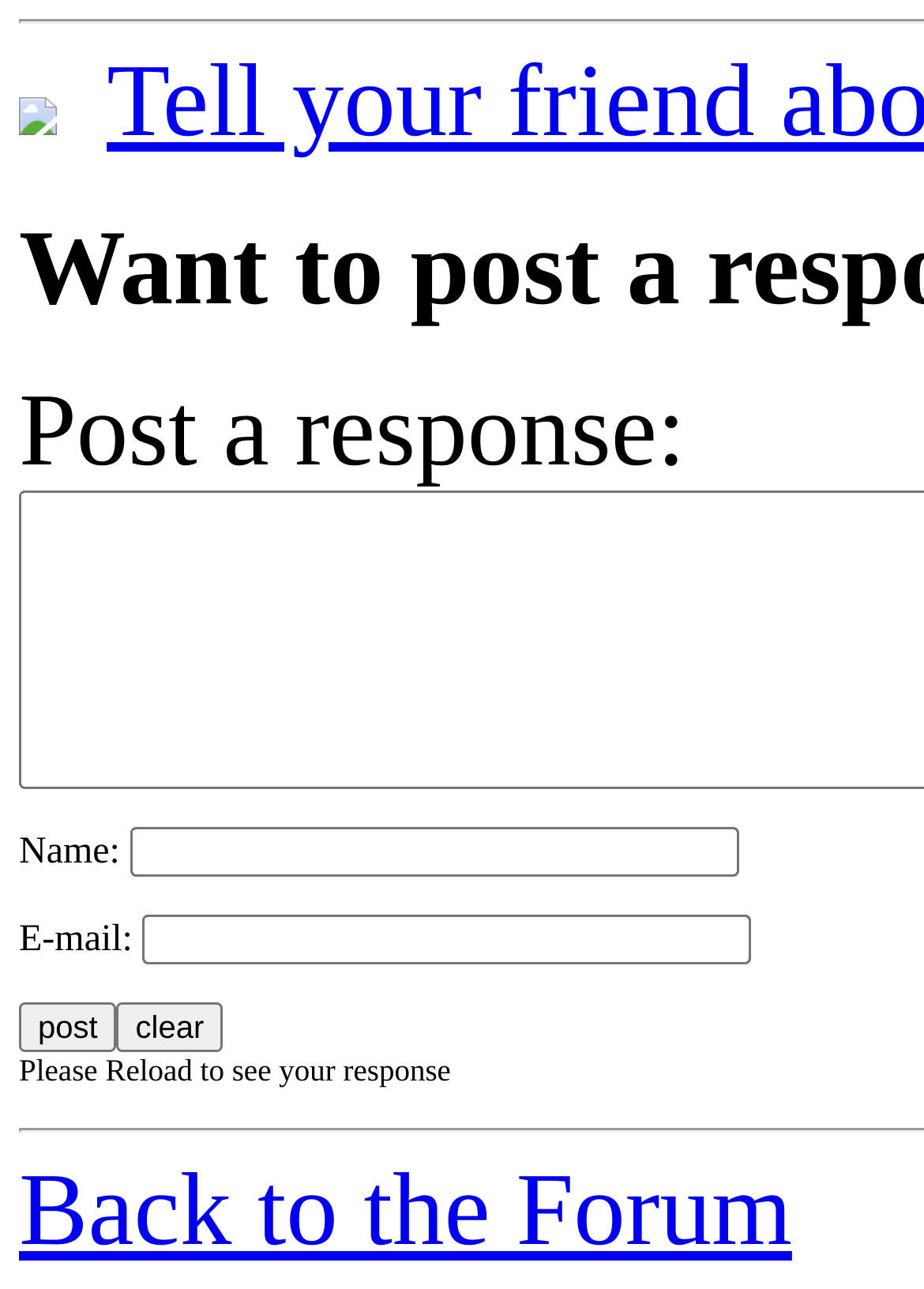Locate the bounding box of the UI element described by: "parent_node: Name: name="name"" in the given webpage screenshot.

[0.14, 0.642, 0.799, 0.681]